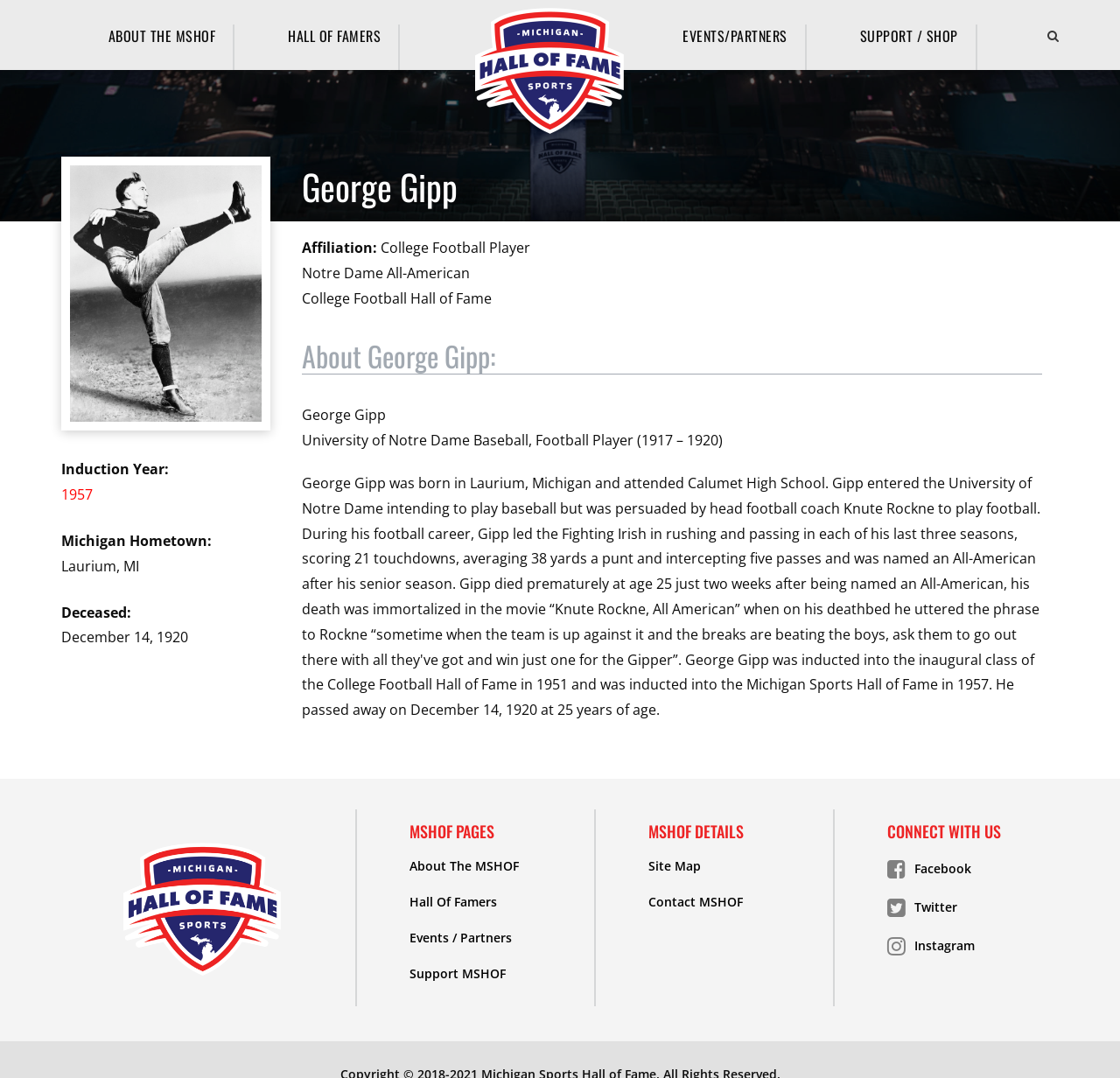Provide the bounding box coordinates of the section that needs to be clicked to accomplish the following instruction: "Click ABOUT THE MSHOF."

[0.096, 0.023, 0.192, 0.065]